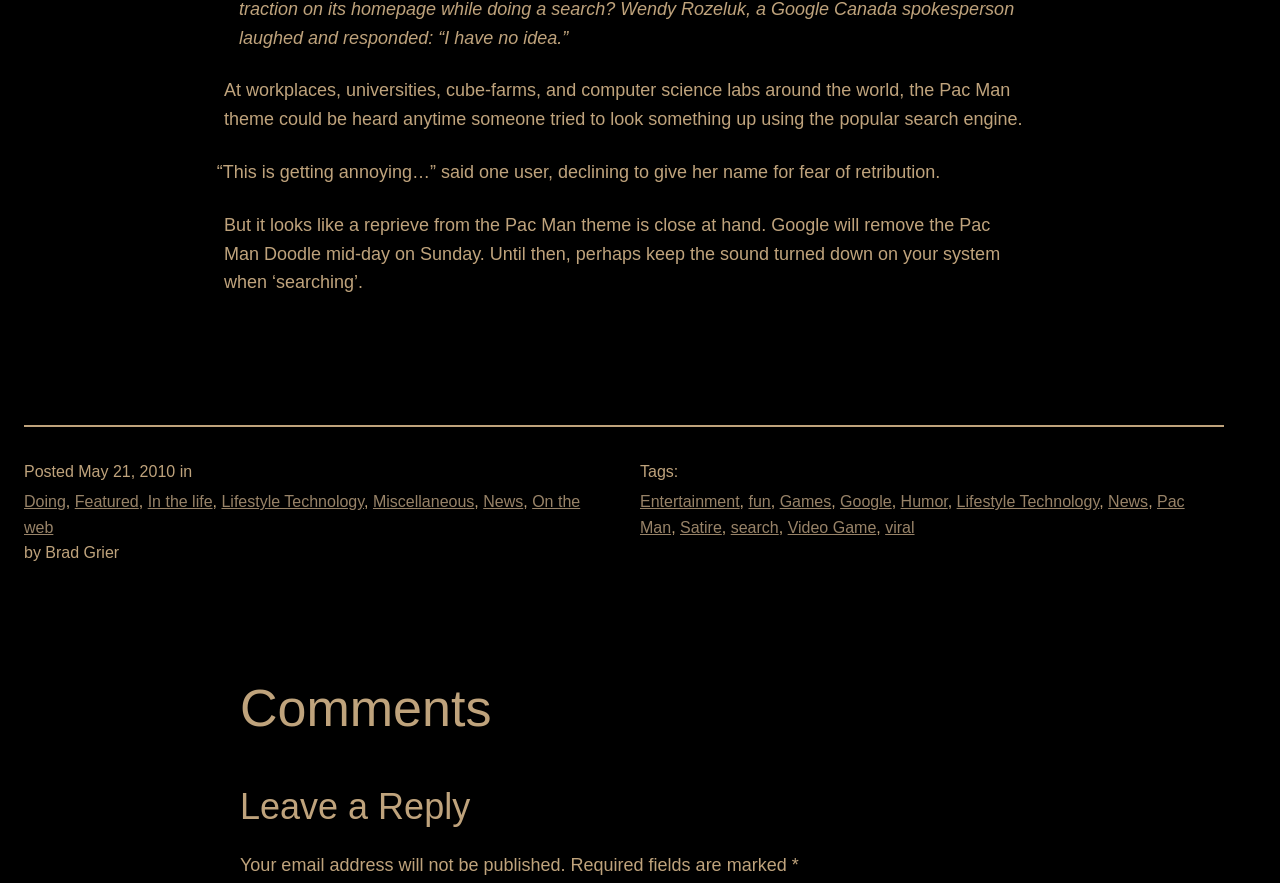Kindly determine the bounding box coordinates for the area that needs to be clicked to execute this instruction: "Click the 'Entertainment' tag".

[0.5, 0.559, 0.578, 0.578]